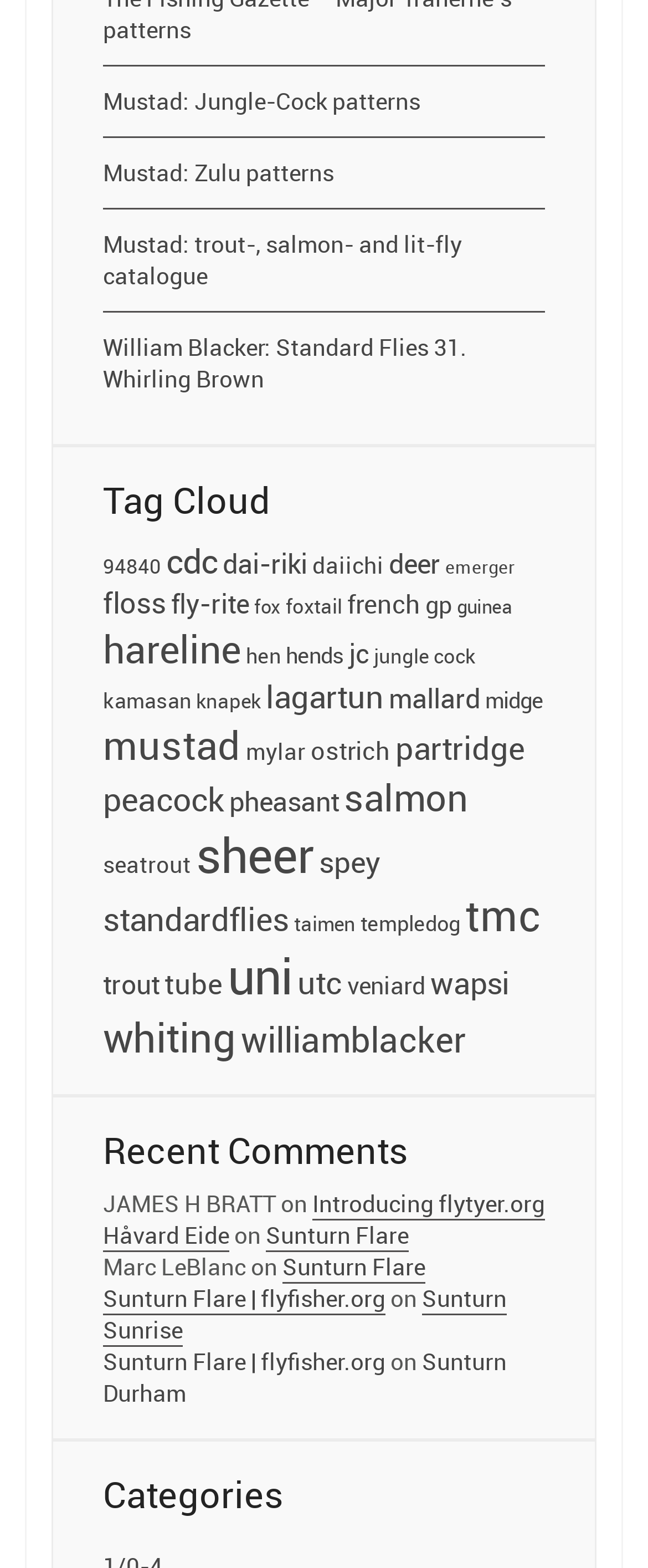What is the name of the section that lists recent comments?
Look at the image and construct a detailed response to the question.

I looked for a section that lists recent comments and found the heading 'Recent Comments' above a list of comments.